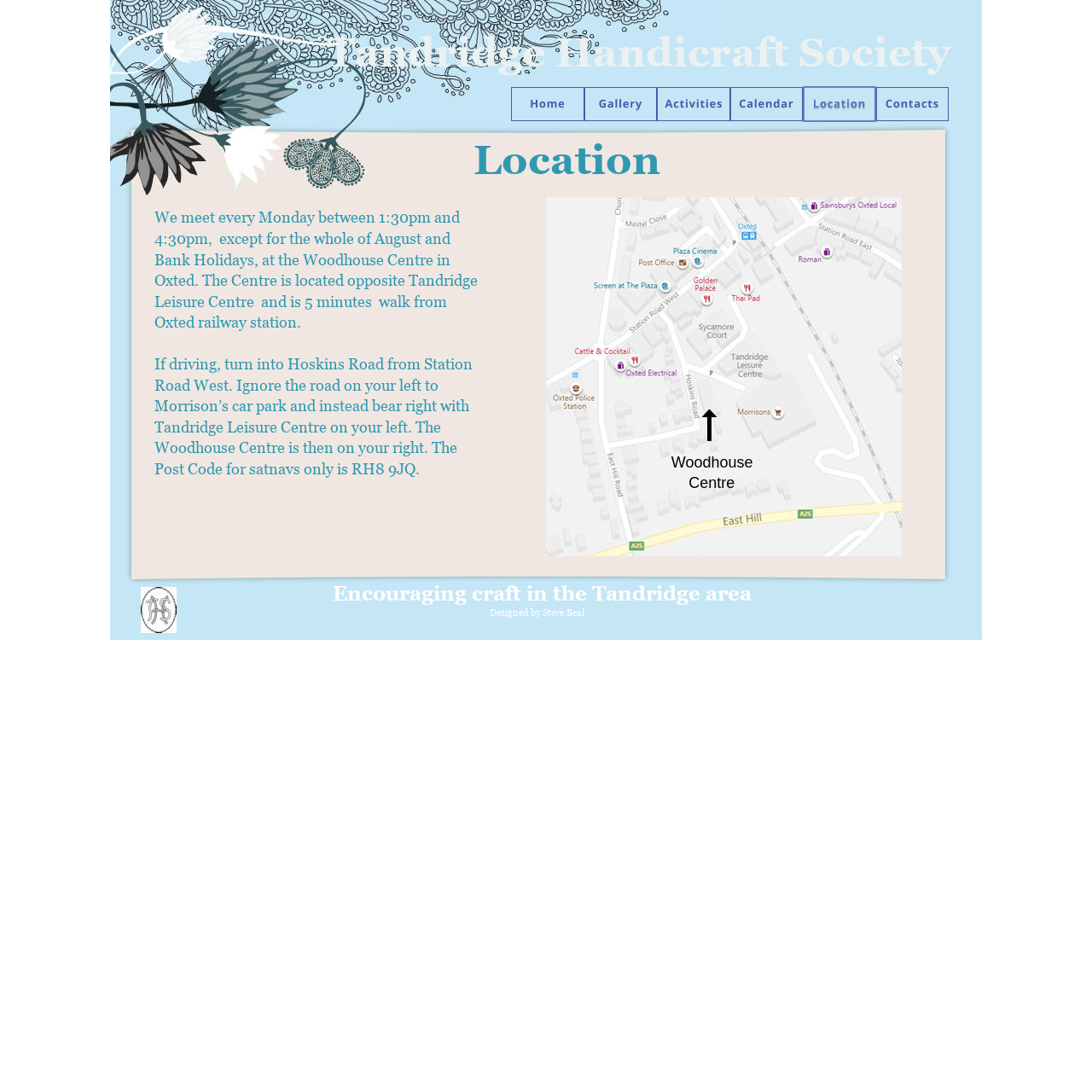Produce a meticulous description of the webpage.

The webpage is about the Tandridge Handicraft Society, with a focus on its location. At the top, there is a title "Tandridge Handicraft Society" followed by a subtitle "Encouraging craft in the Tandridge area". Below the title, there is a navigation menu consisting of six icons labeled "Home", "Gallery", "Activities", "Calendar", "Location", and "Contacts", aligned horizontally across the top of the page.

The main content of the page is a block of text that provides information about the society's meeting location. The text is divided into seven paragraphs, each describing a specific detail about the location. The text starts by stating the meeting schedule and then provides directions to the Woodhouse Centre in Oxted, including information about the centre's location, walking distance from the railway station, and driving directions.

At the very top of the page, there is a credit line "Designed by Steve Beal". Additionally, there is a heading "Location" above the navigation menu, which is repeated as an icon in the navigation menu.